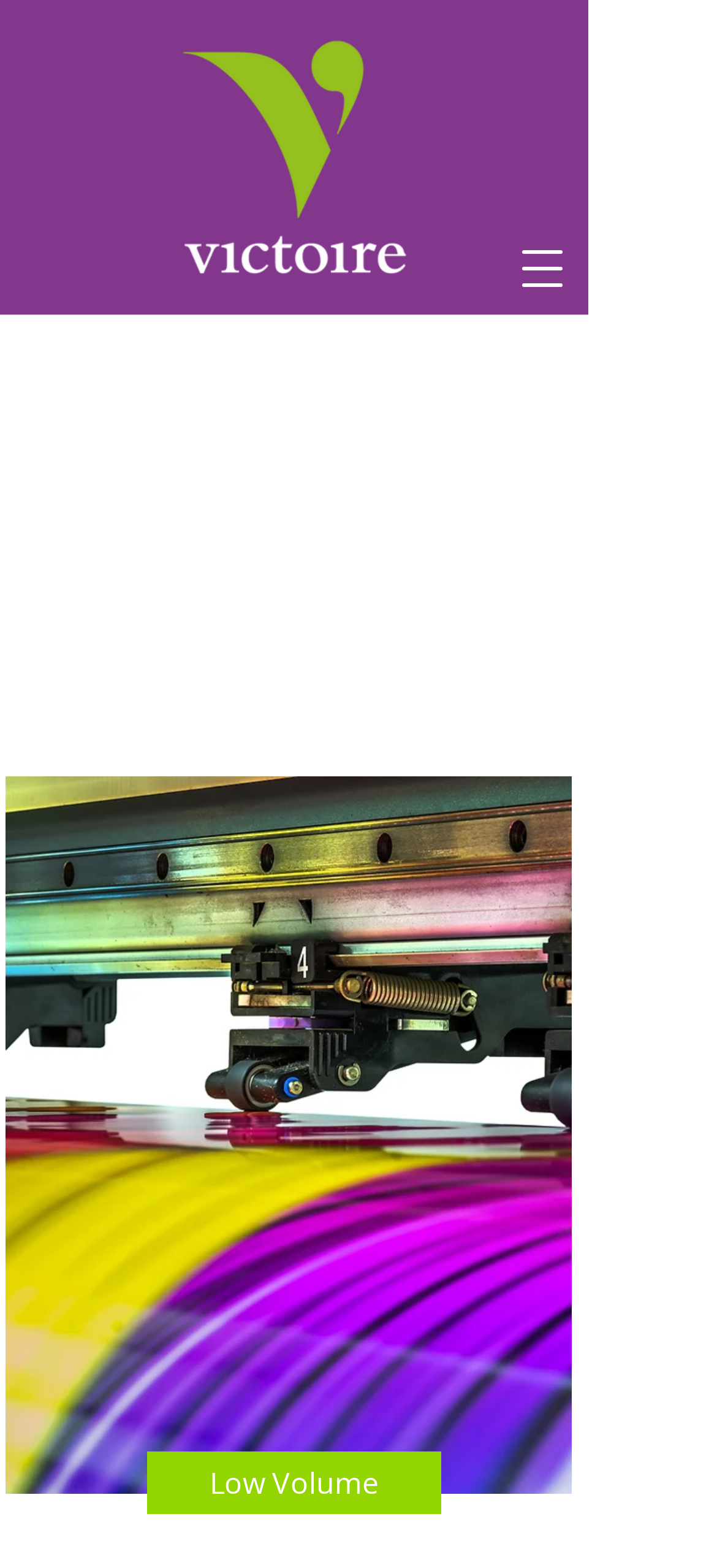What is the name of the company?
From the screenshot, supply a one-word or short-phrase answer.

Victoire